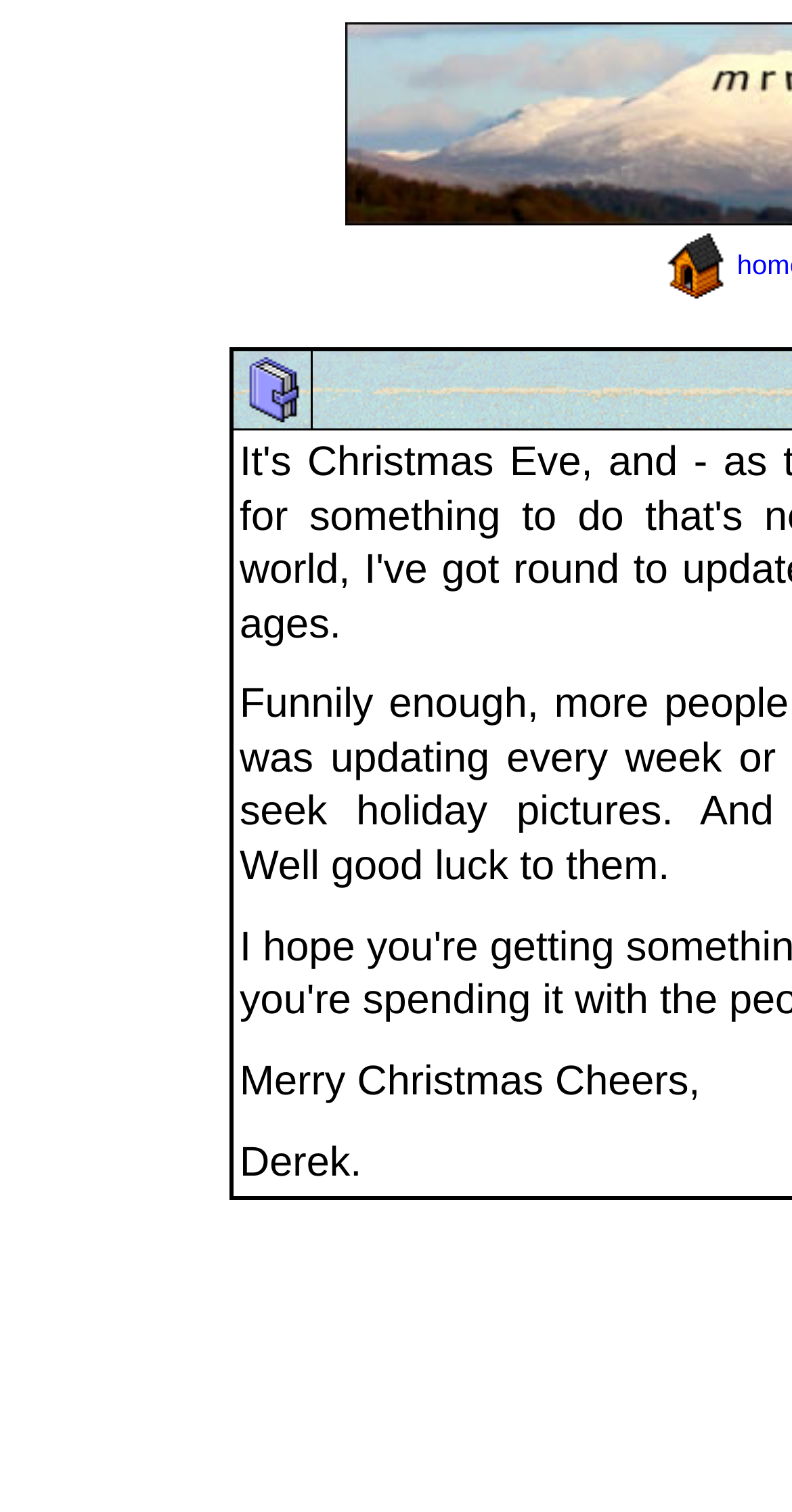Please find the bounding box coordinates in the format (top-left x, top-left y, bottom-right x, bottom-right y) for the given element description. Ensure the coordinates are floating point numbers between 0 and 1. Description: alt="Blog"

[0.303, 0.263, 0.385, 0.283]